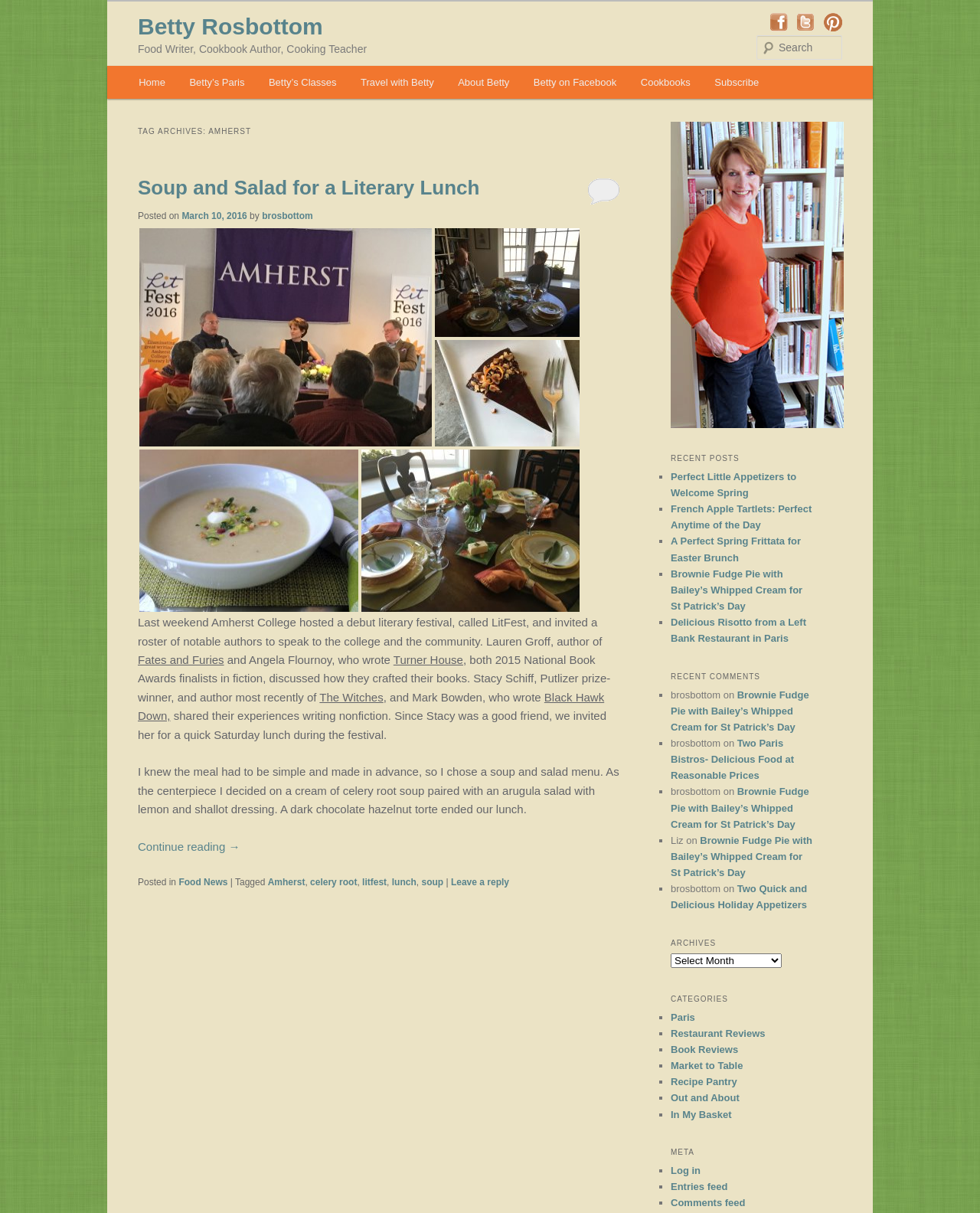Locate the bounding box for the described UI element: "Recipe Pantry". Ensure the coordinates are four float numbers between 0 and 1, formatted as [left, top, right, bottom].

[0.684, 0.887, 0.752, 0.897]